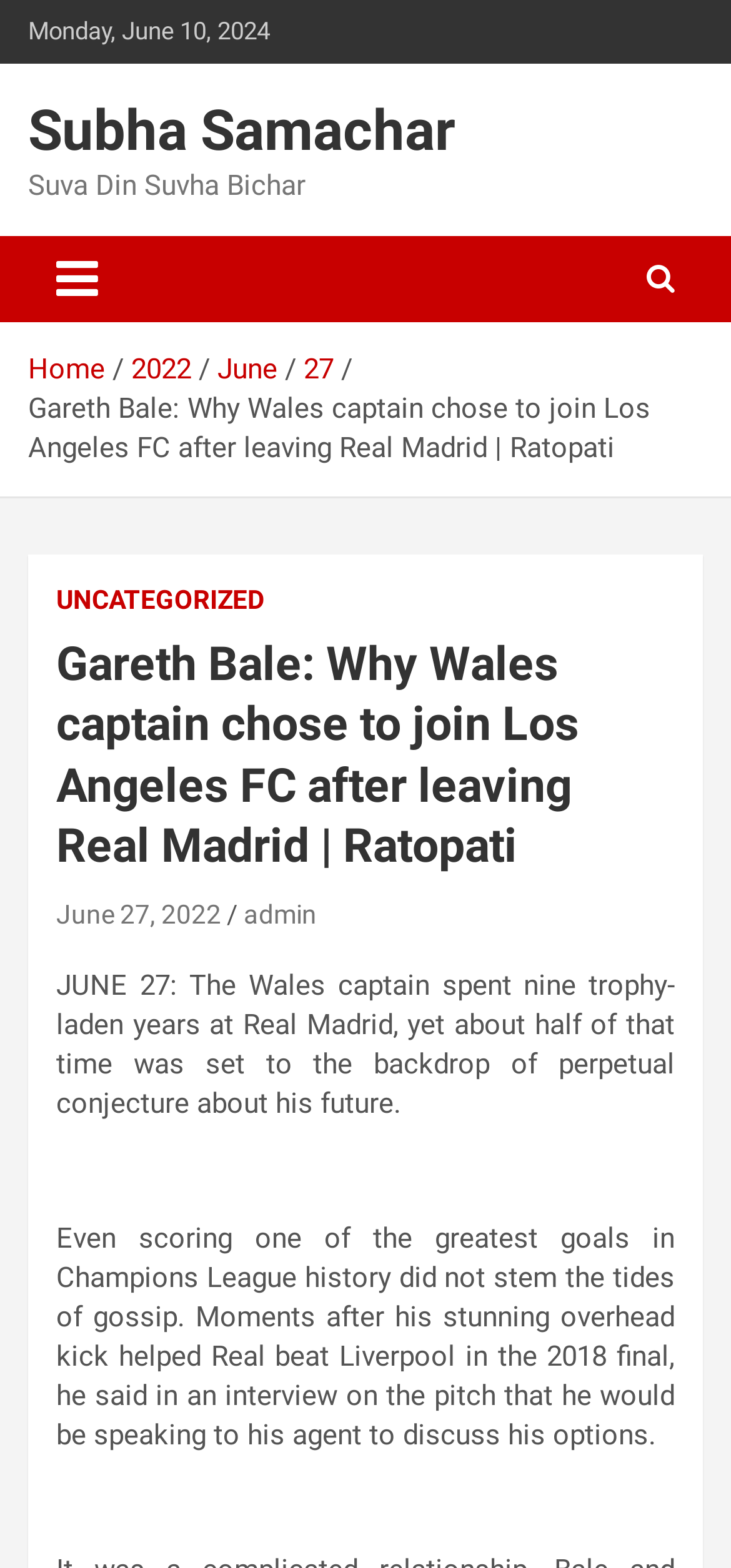Locate the primary headline on the webpage and provide its text.

Gareth Bale: Why Wales captain chose to join Los Angeles FC after leaving Real Madrid | Ratopati